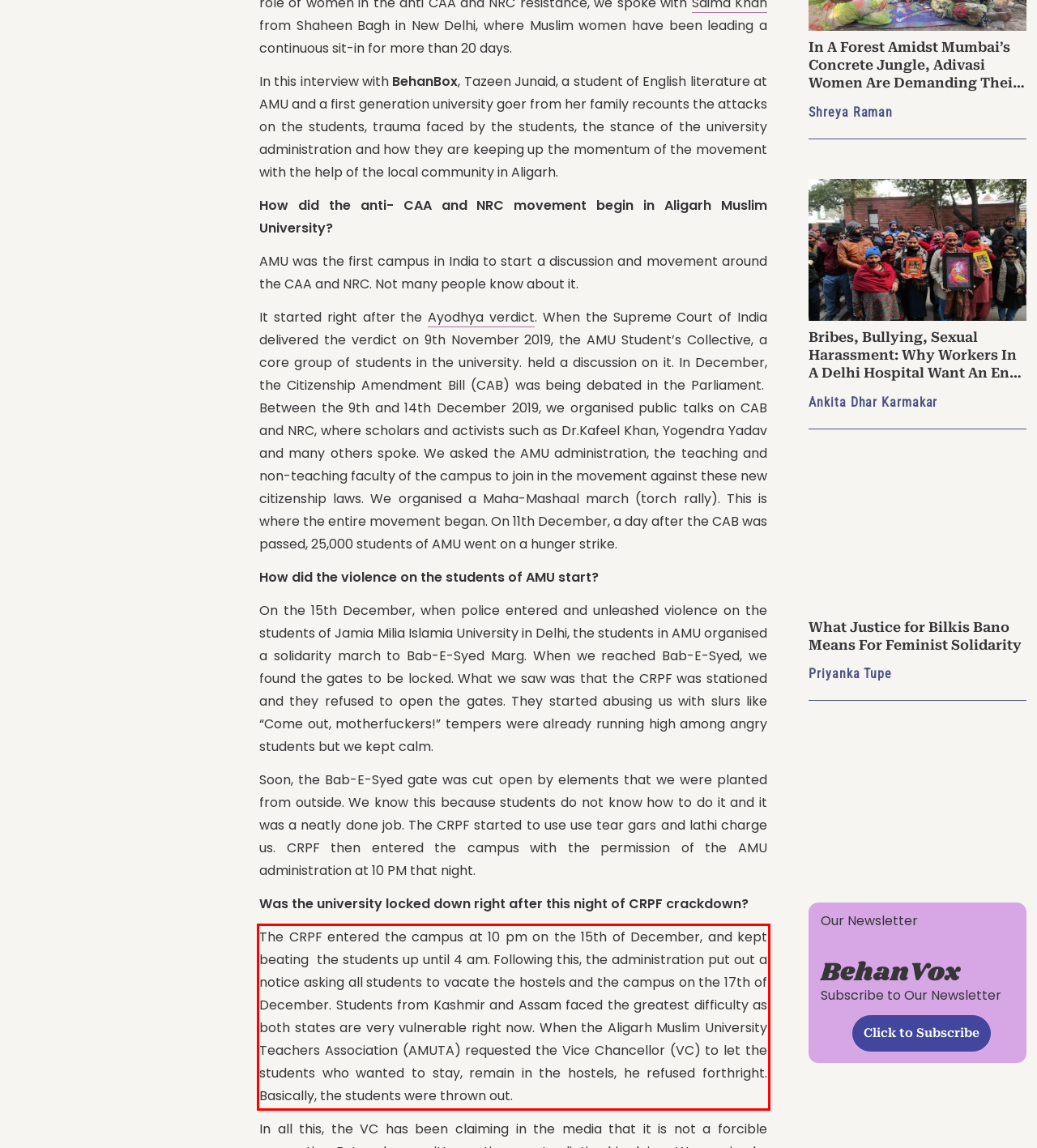In the given screenshot, locate the red bounding box and extract the text content from within it.

The CRPF entered the campus at 10 pm on the 15th of December, and kept beating the students up until 4 am. Following this, the administration put out a notice asking all students to vacate the hostels and the campus on the 17th of December. Students from Kashmir and Assam faced the greatest difficulty as both states are very vulnerable right now. When the Aligarh Muslim University Teachers Association (AMUTA) requested the Vice Chancellor (VC) to let the students who wanted to stay, remain in the hostels, he refused forthright. Basically, the students were thrown out.